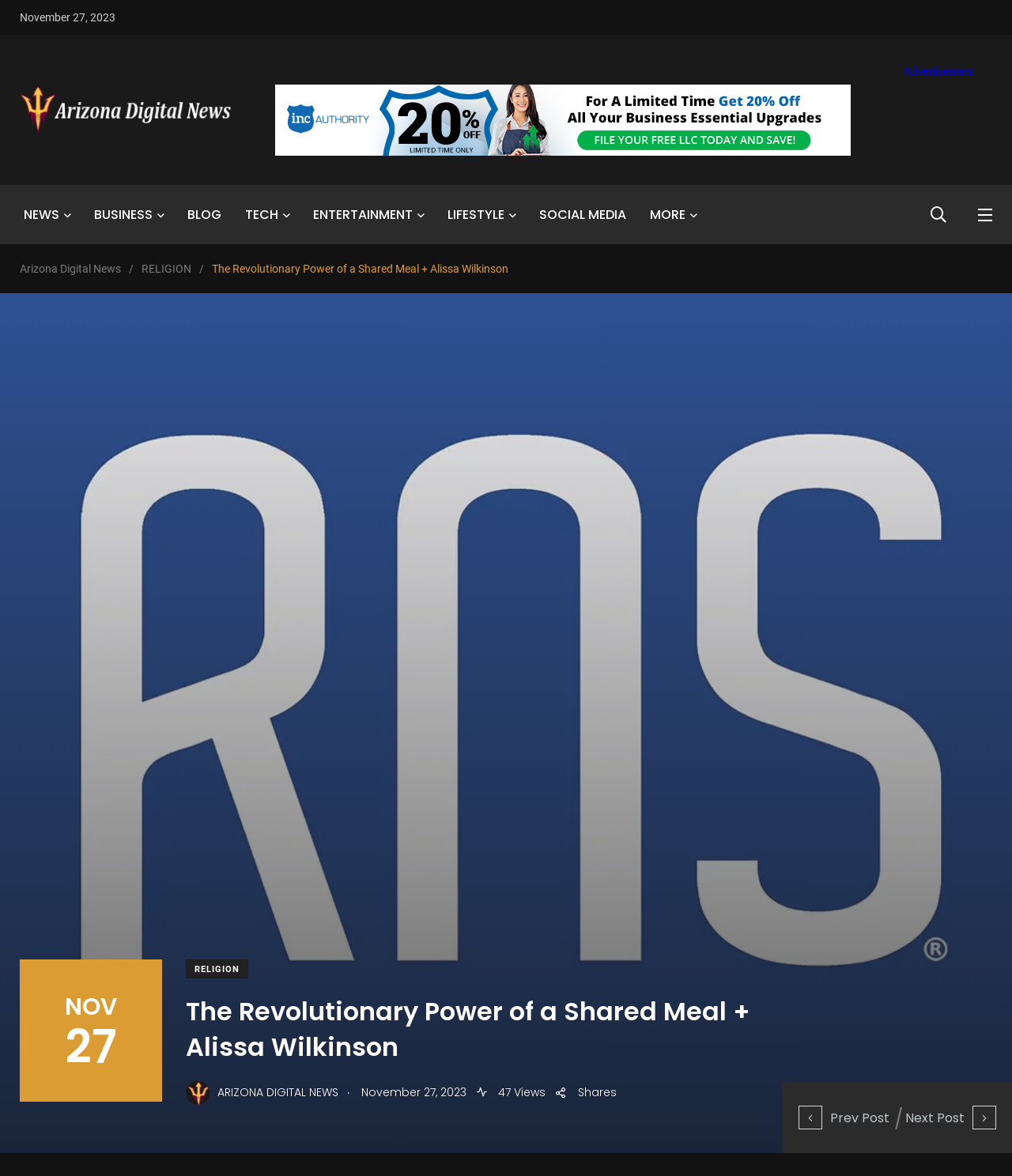What is the previous post link?
Provide a thorough and detailed answer to the question.

I found the previous post link by looking at the bottom of the webpage, where it says 'Prev Post' in a link element with an arrow icon.